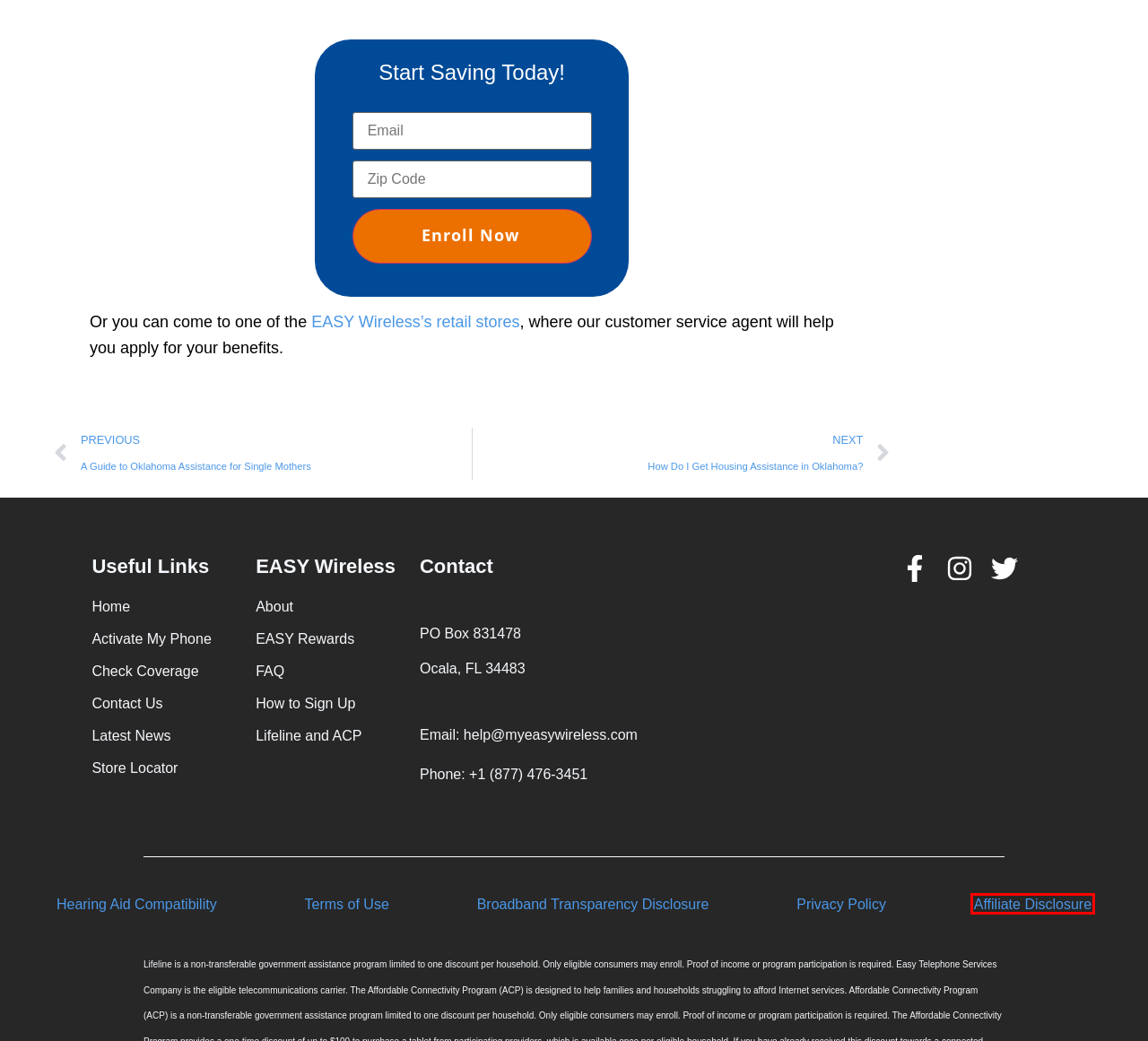Consider the screenshot of a webpage with a red bounding box around an element. Select the webpage description that best corresponds to the new page after clicking the element inside the red bounding box. Here are the candidates:
A. Home - EASY.Wireless
B. Privacy Policy - EASY.Wireless
C. How To Activate Your Phone - EASY.Wireless
D. Hearing Aid Compatibility - EASY.Wireless
E. How Do I Get Housing Assistance In Oklahoma? - EASY.Wireless
F. Contact Us - EASY.Wireless
G. Affiliate Disclosure - EASY.Wireless
H. Terms Of Use - EASY.Wireless

G